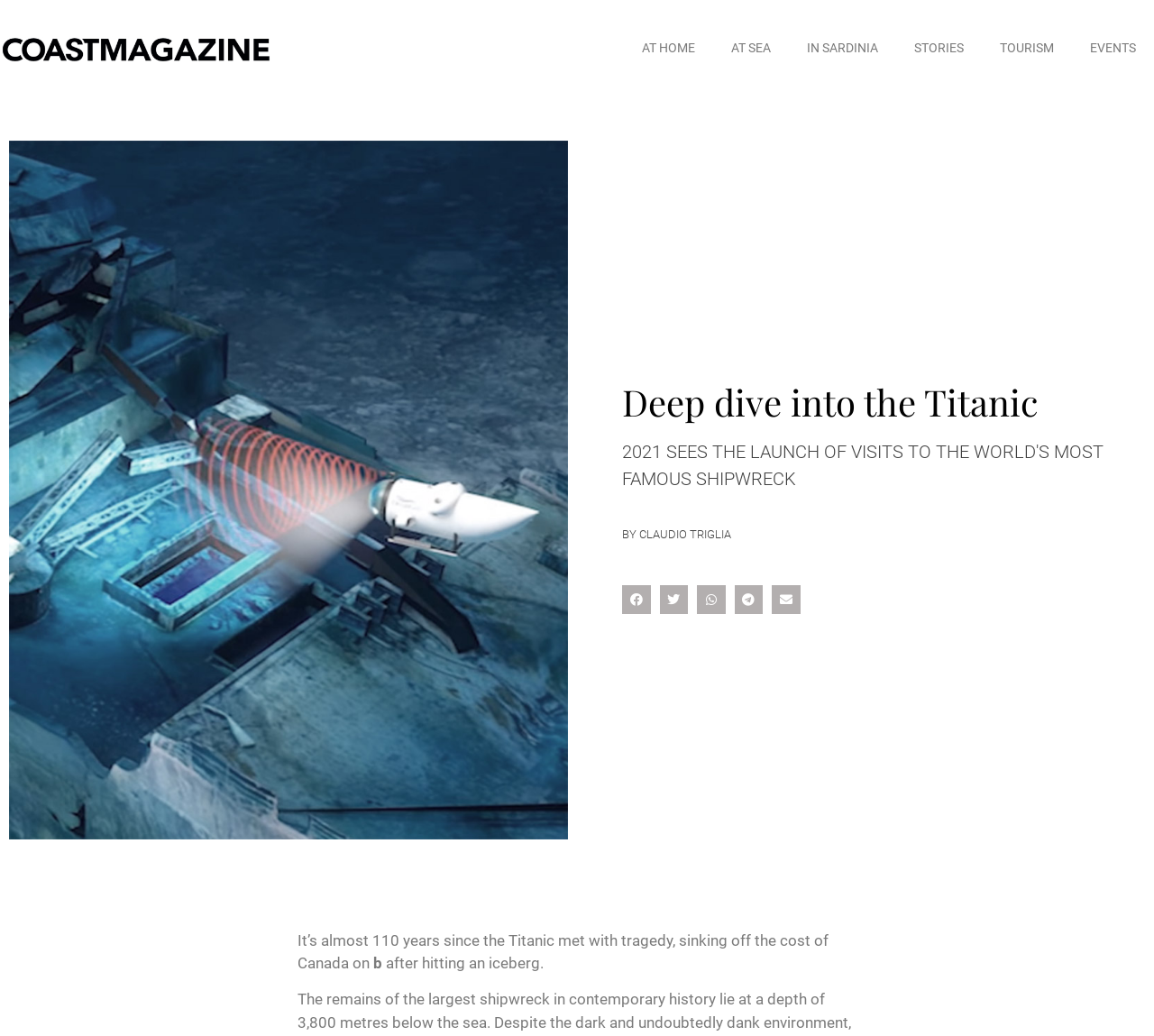Given the element description, predict the bounding box coordinates in the format (top-left x, top-left y, bottom-right x, bottom-right y), using floating point numbers between 0 and 1: Light/Dark Button

None